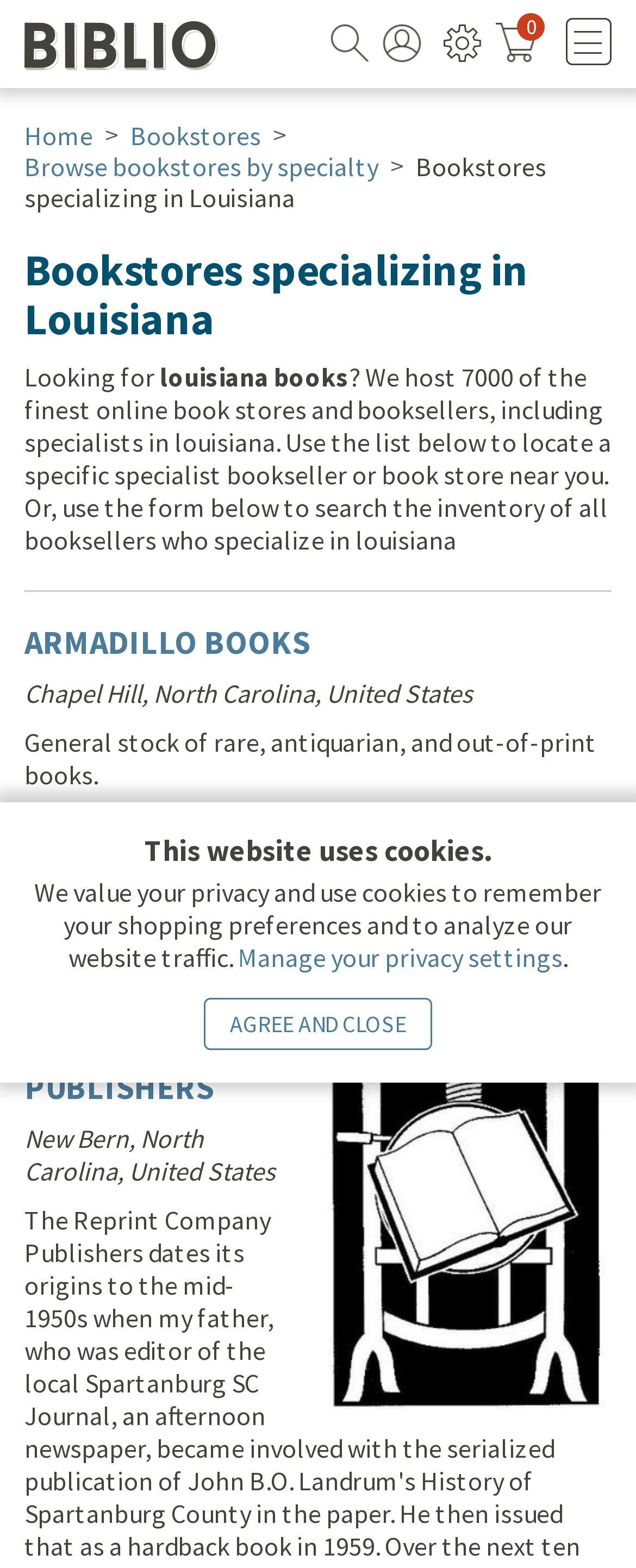Respond to the question below with a concise word or phrase:
What type of books does ARMADILLO BOOKS specialize in?

General stock of rare, antiquarian, and out-of-print books